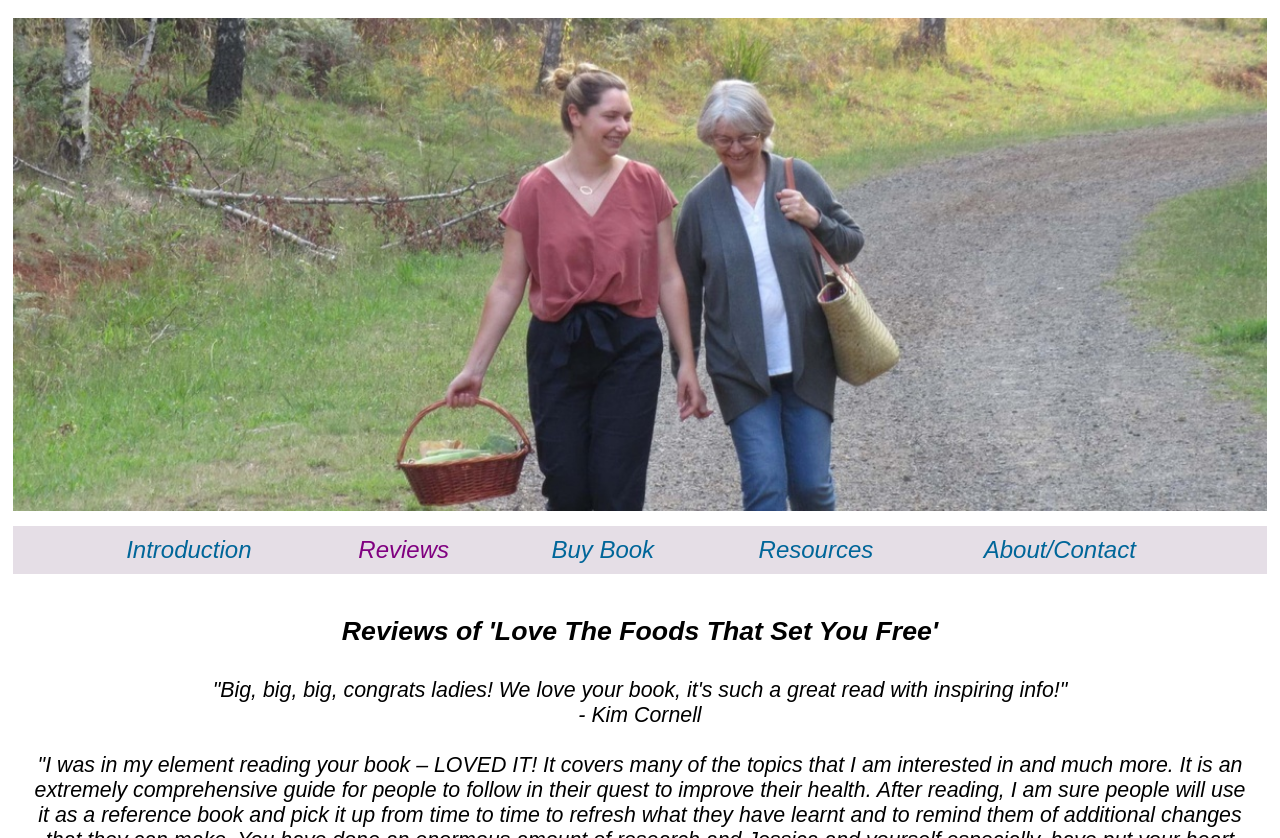Determine the bounding box for the HTML element described here: "Buy Book". The coordinates should be given as [left, top, right, bottom] with each number being a float between 0 and 1.

[0.431, 0.646, 0.532, 0.671]